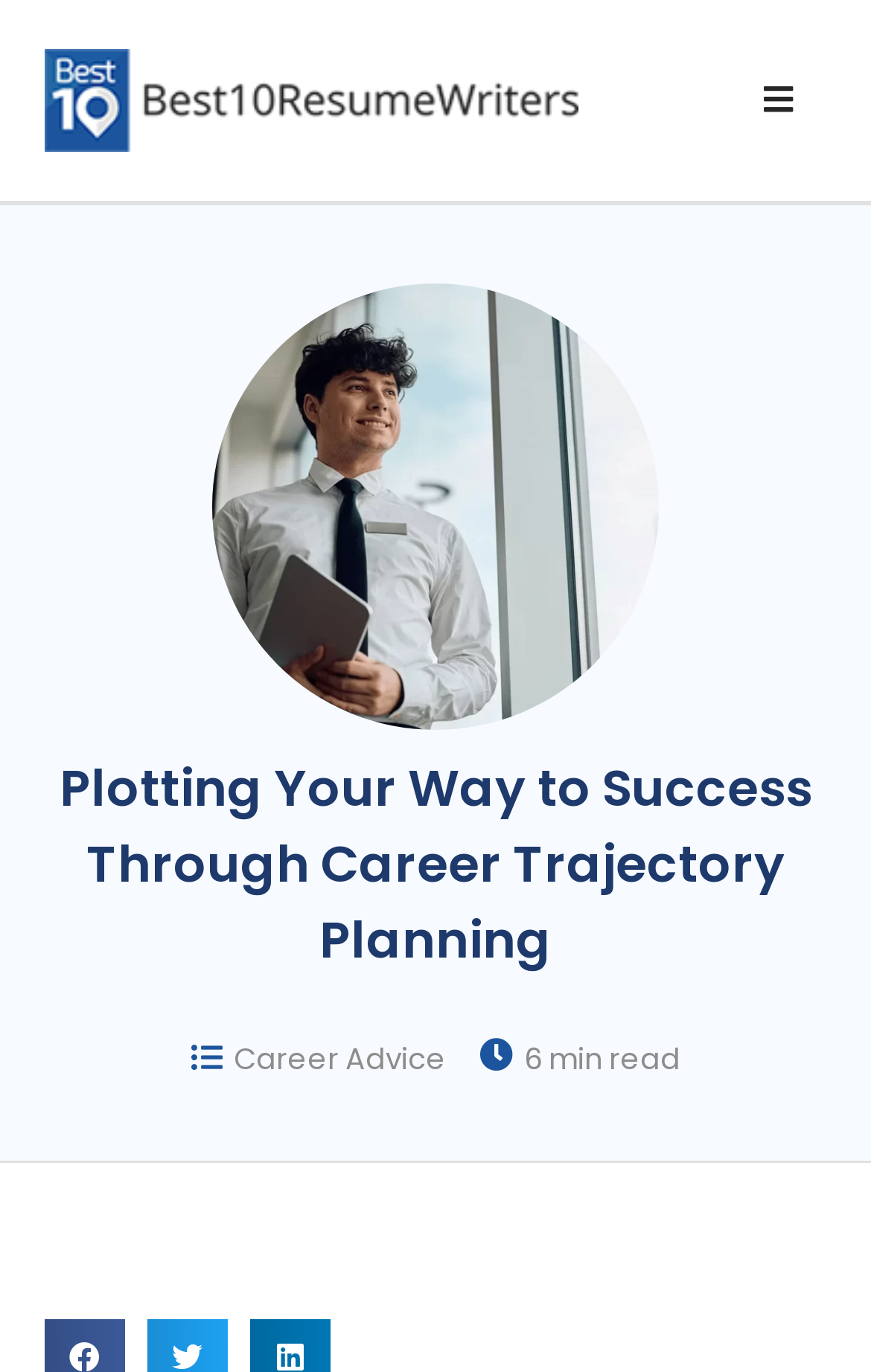Bounding box coordinates should be provided in the format (top-left x, top-left y, bottom-right x, bottom-right y) with all values between 0 and 1. Identify the bounding box for this UI element: Career Advice

[0.268, 0.757, 0.512, 0.788]